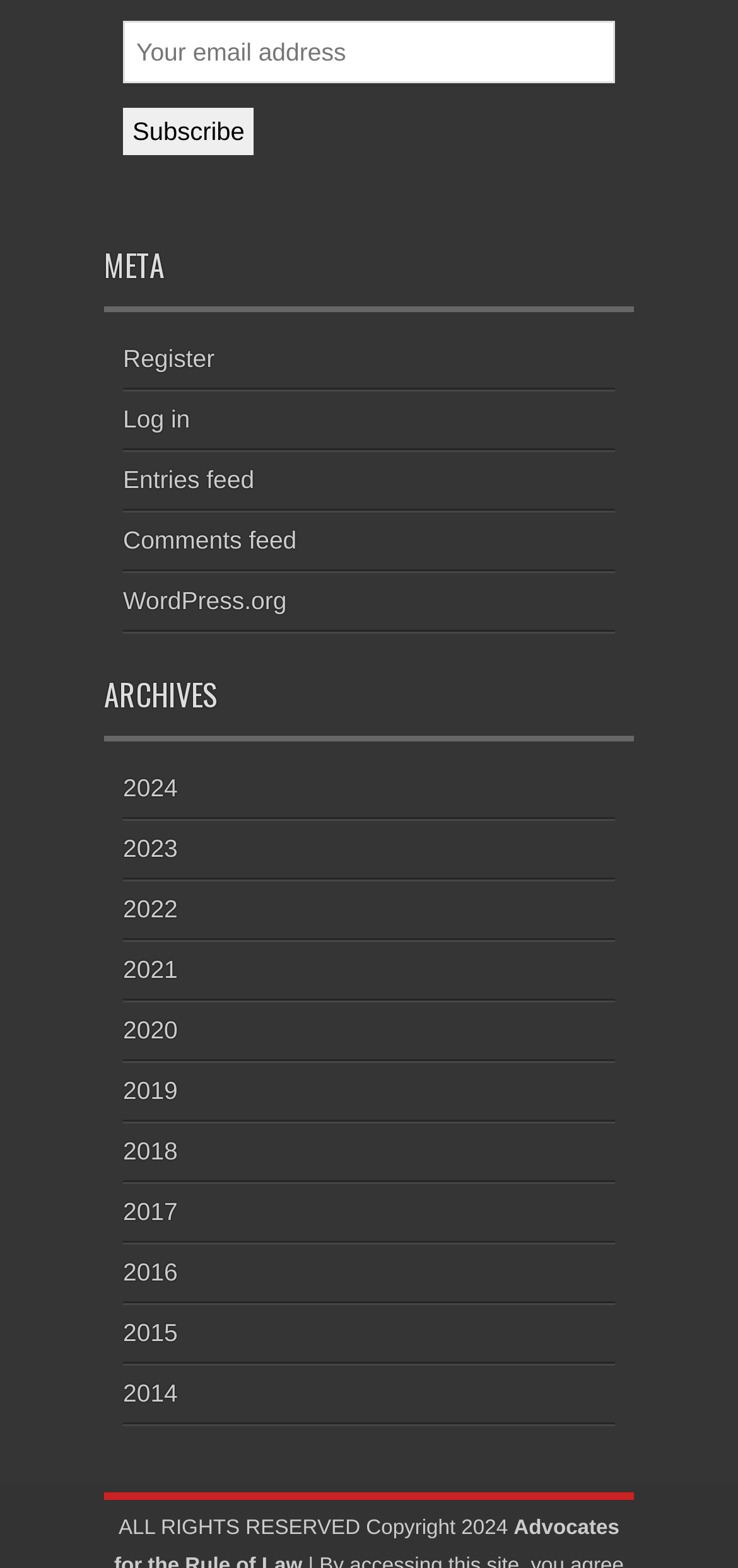Please determine the bounding box coordinates for the element that should be clicked to follow these instructions: "Learn how your comment data is processed".

None